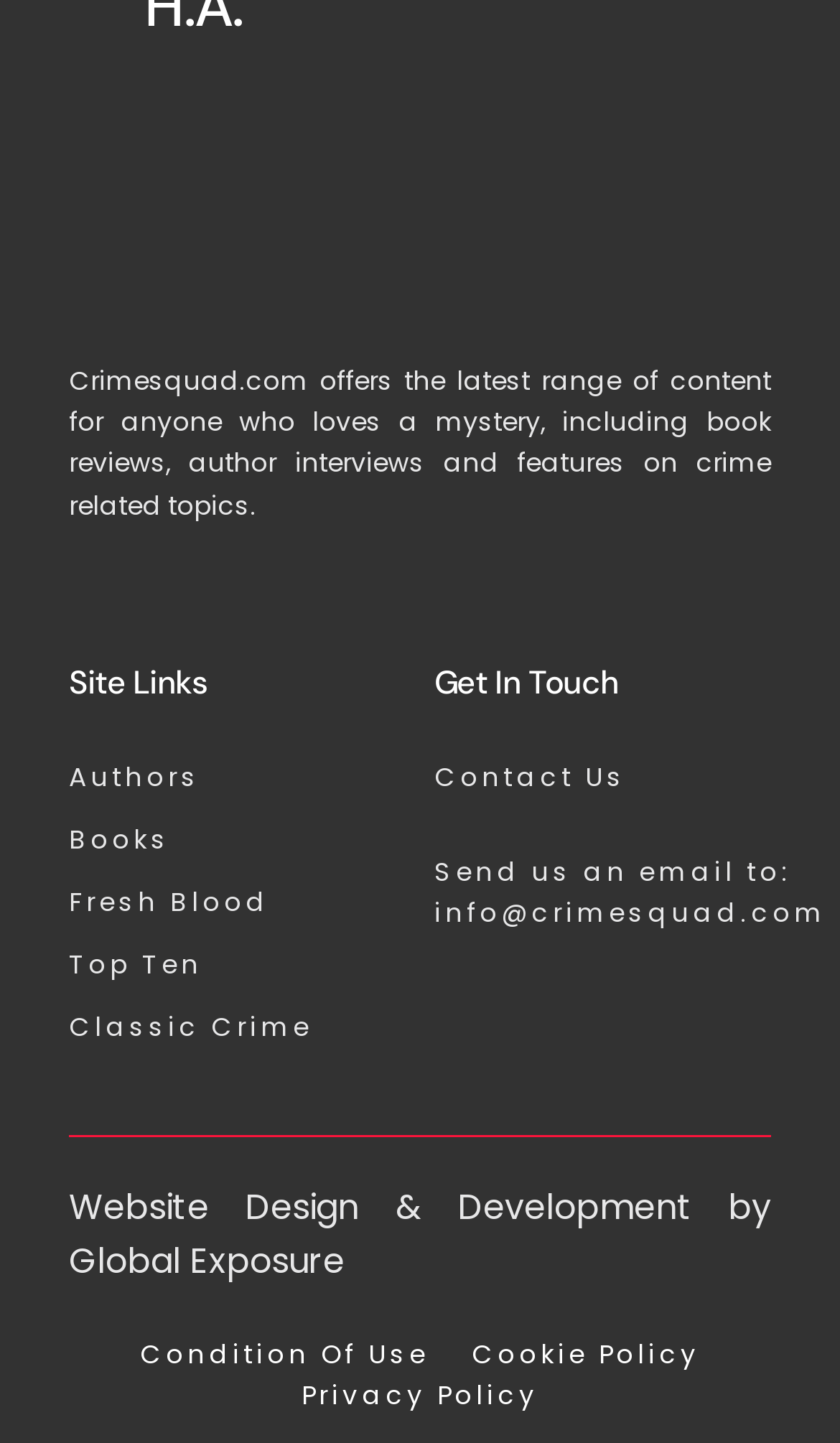Reply to the question below using a single word or brief phrase:
What is the purpose of the 'Get In Touch' section?

Contact information